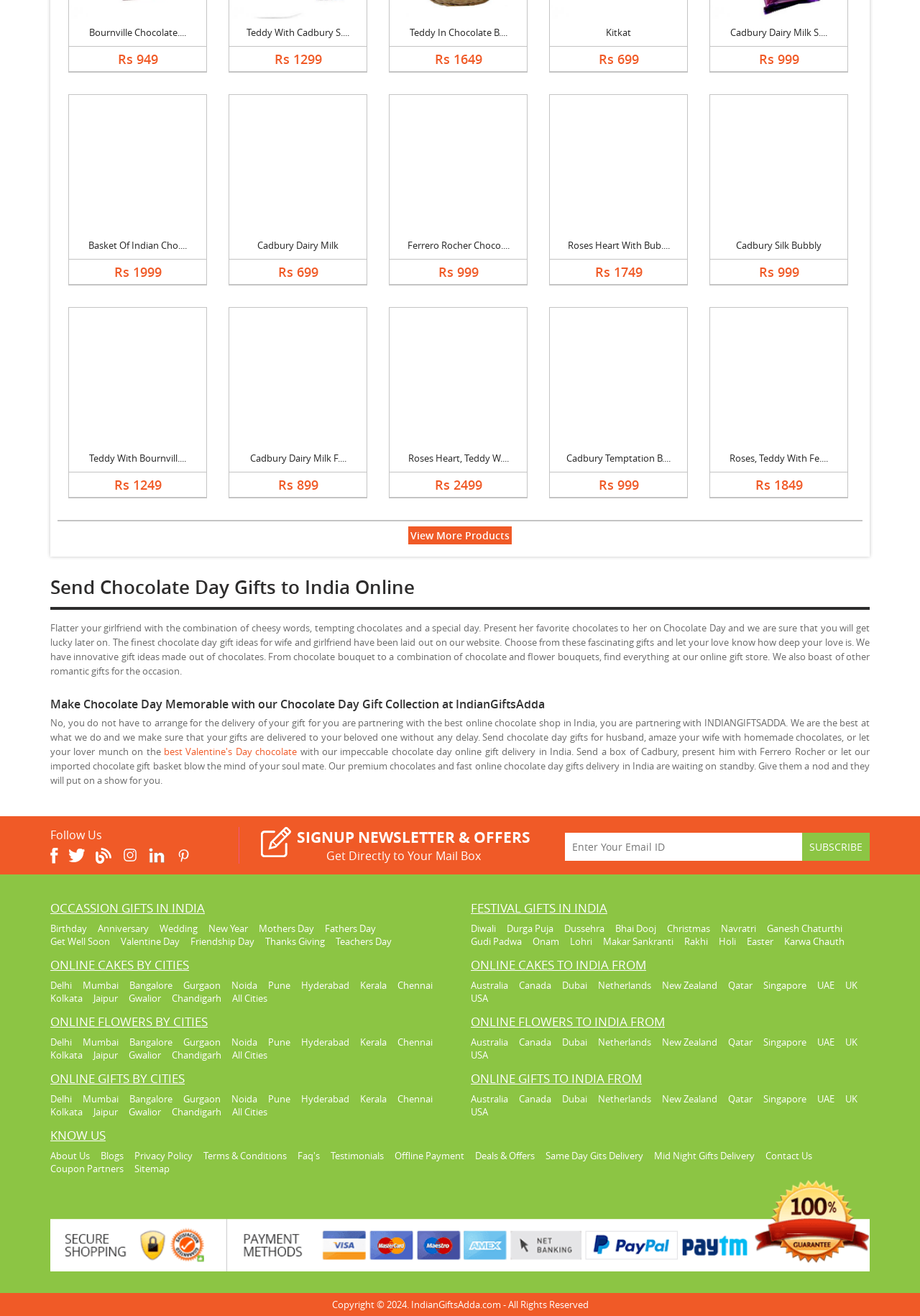Could you provide the bounding box coordinates for the portion of the screen to click to complete this instruction: "Click on 'Invoice factoring government contracts'"?

None